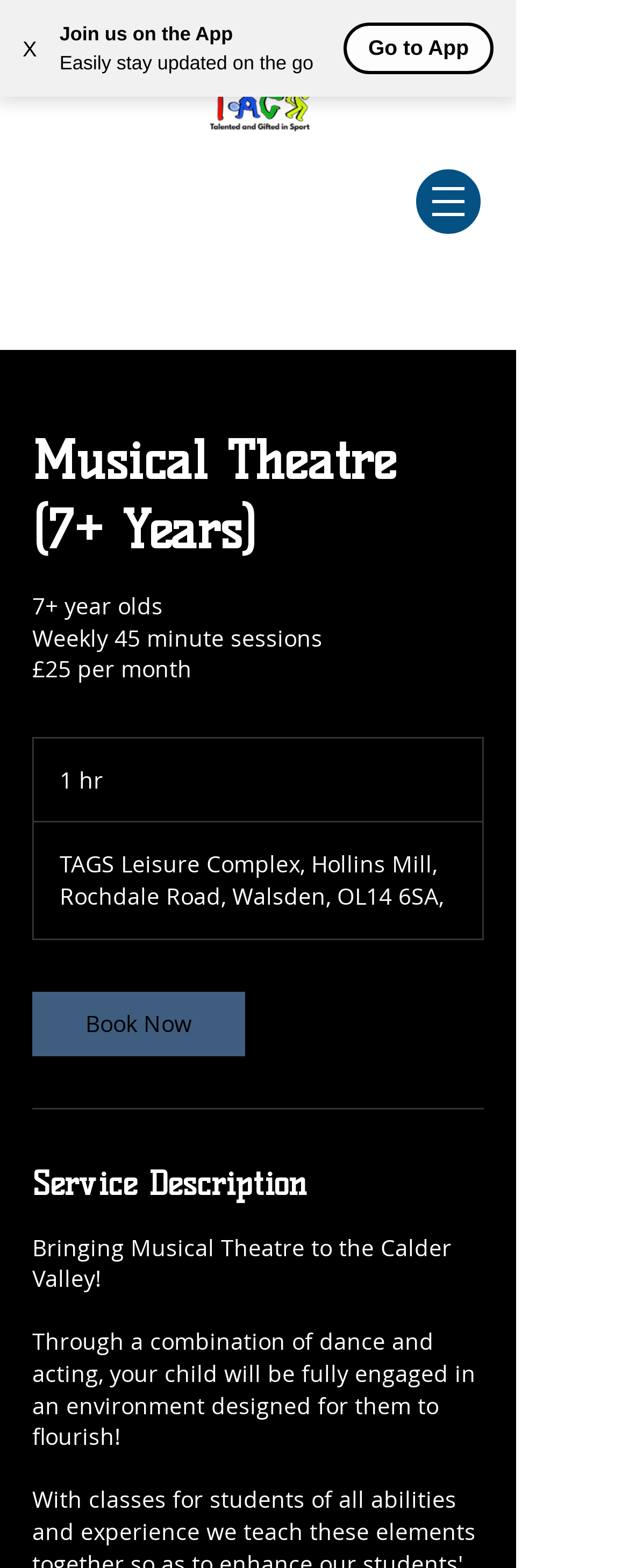Given the following UI element description: "Book Now", find the bounding box coordinates in the webpage screenshot.

[0.051, 0.632, 0.39, 0.673]